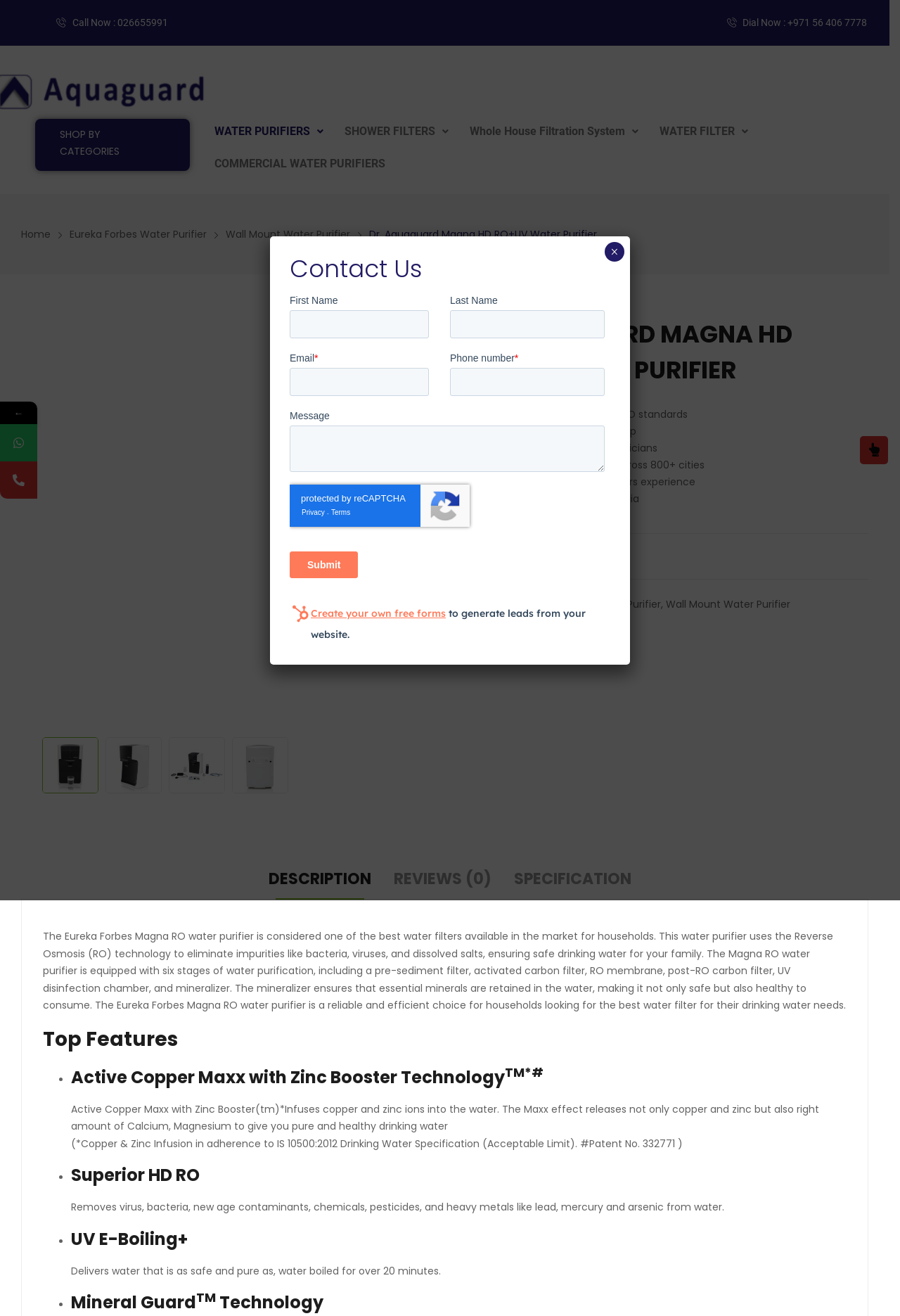Determine the bounding box coordinates of the area to click in order to meet this instruction: "View 'DESCRIPTION'".

[0.287, 0.656, 0.423, 0.683]